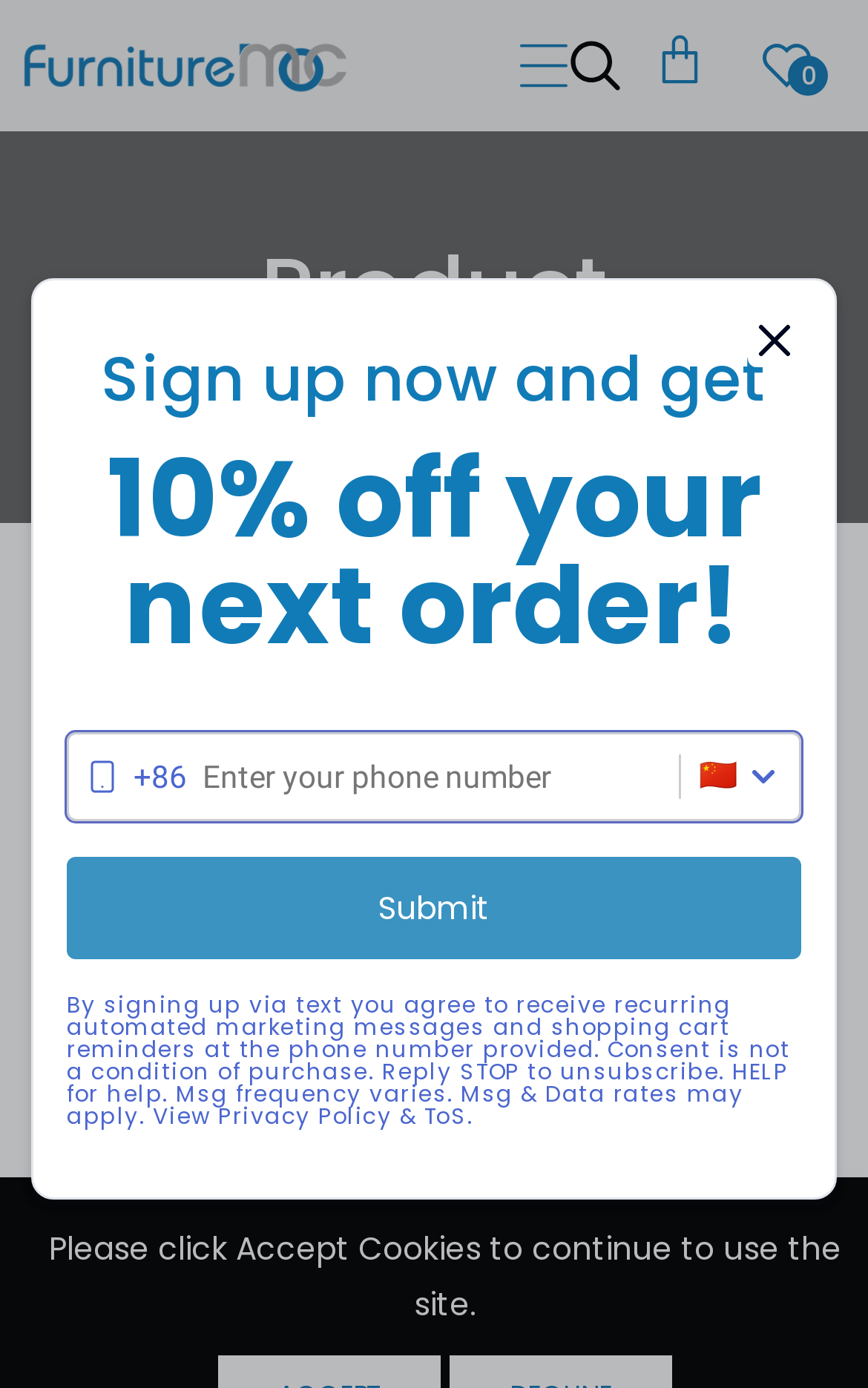Construct a thorough caption encompassing all aspects of the webpage.

This webpage is about a product called Naomi Black Velvet Loveseat, which is a piece of furniture. At the top left corner, there is a logo of FurnitureMOC, accompanied by a link to the website's homepage. Next to the logo, there is a menu button and a search button, both of which have a dropdown menu.

On the top right corner, there are three buttons: a filter button, a button with an image, and a link to an unknown page. Below these buttons, there is a navigation bar with breadcrumbs, which shows the current location of the user on the website.

The main content of the page is divided into two sections. The left section has a heading that says "Product" and a link to "All" products. Below this, there is a static text that displays the product name, Naomi Black Velvet Loveseat. There is also a filter button and a gallery viewer that takes up most of the left section.

The right section has a static text that says "Please click Accept Cookies to continue to use the site." Below this, there is a modal dialog box that prompts users to sign up for a newsletter to get 10% off their next order. The dialog box has a heading, a combobox to select a country, a textbox to enter a phone number, and a submit button. There is also a static text that explains the terms and conditions of signing up.

Overall, the webpage is focused on showcasing the Naomi Black Velvet Loveseat product and encouraging users to sign up for a newsletter to get a discount.